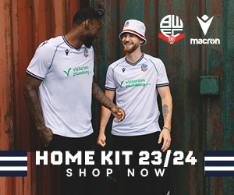Respond with a single word or phrase for the following question: 
What is the brand responsible for the team's apparel?

Macron